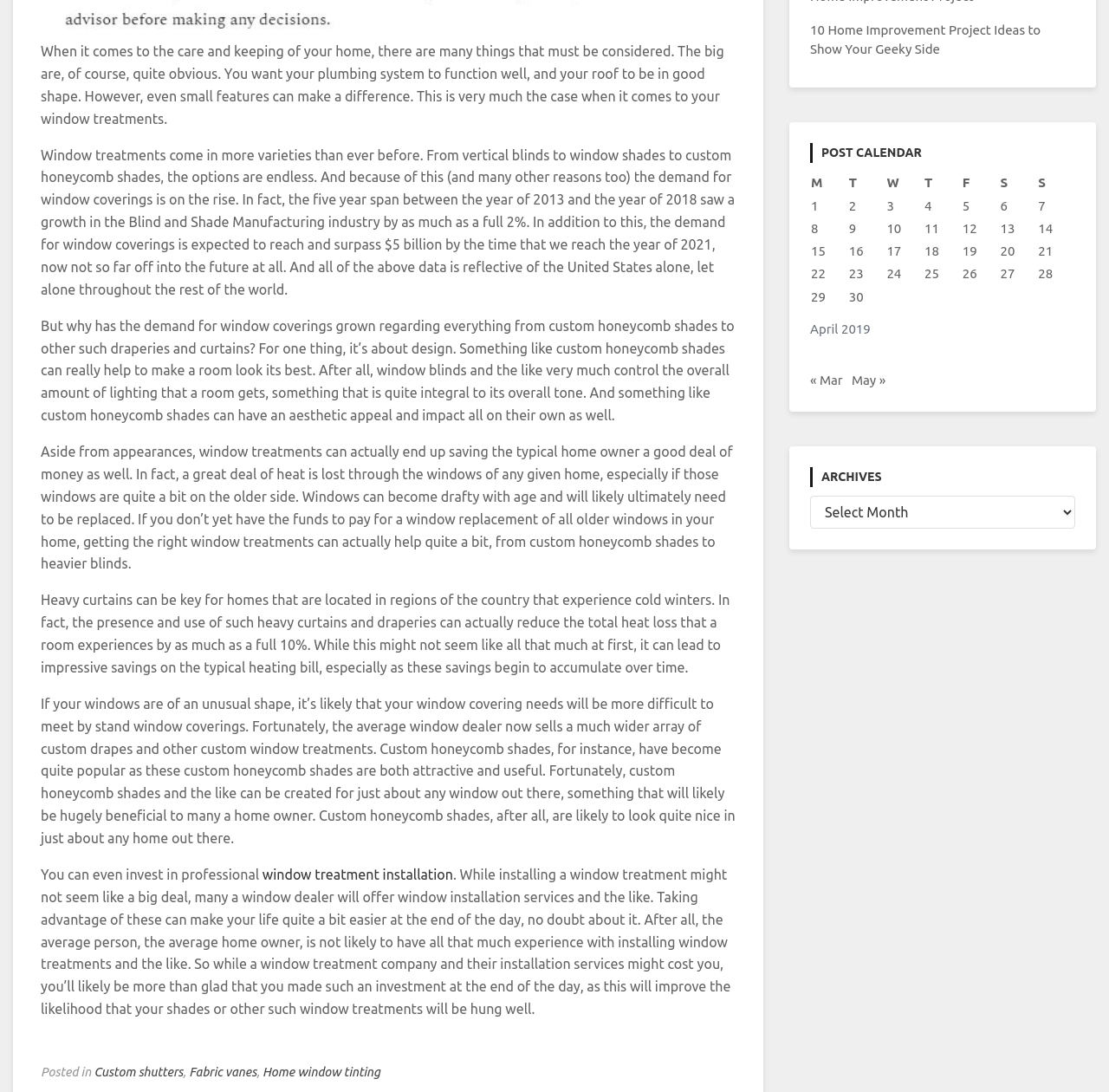From the given element description: "Fabric vanes", find the bounding box for the UI element. Provide the coordinates as four float numbers between 0 and 1, in the order [left, top, right, bottom].

[0.17, 0.975, 0.231, 0.988]